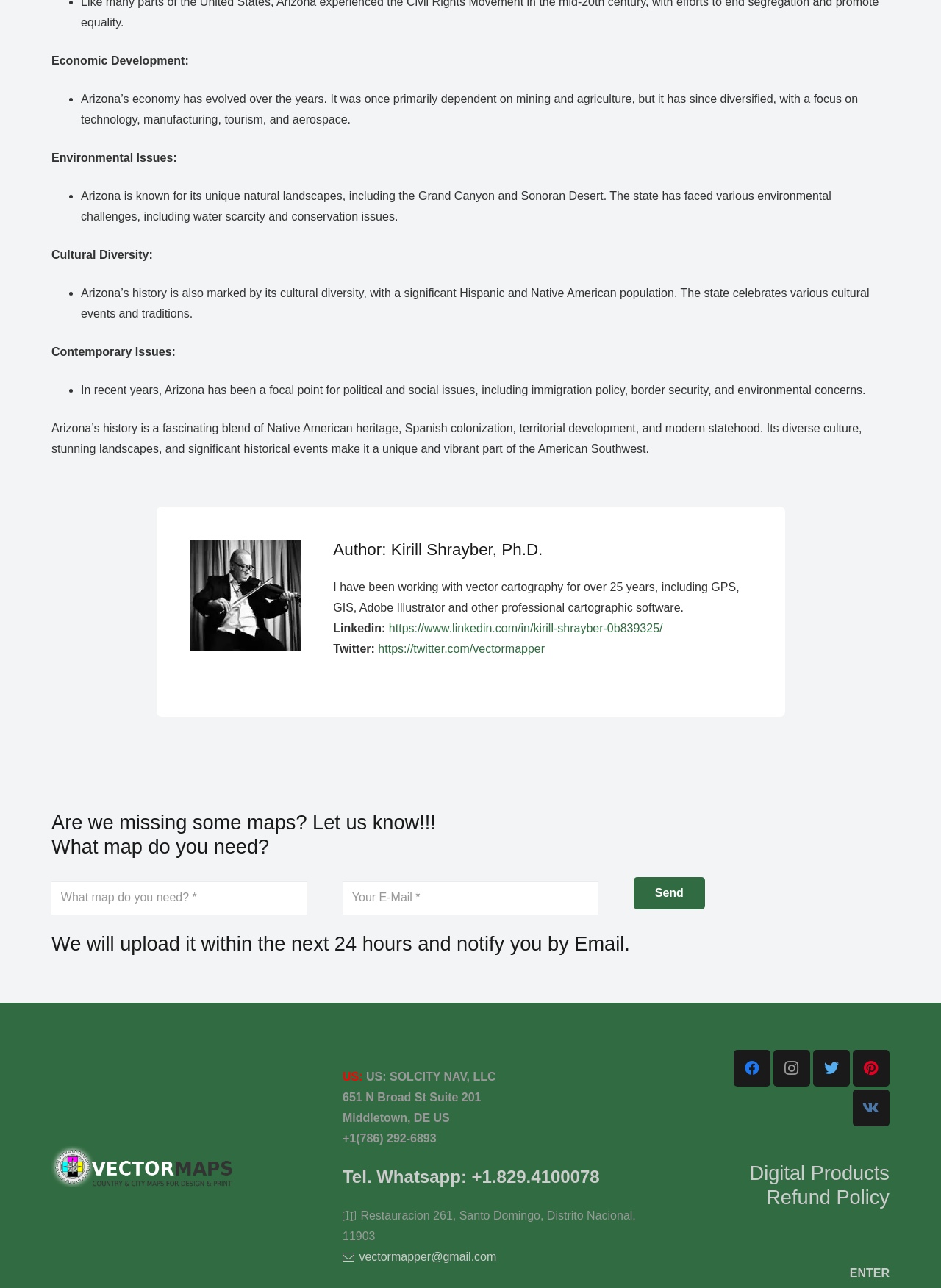Specify the bounding box coordinates of the region I need to click to perform the following instruction: "Click the 'Facebook' link". The coordinates must be four float numbers in the range of 0 to 1, i.e., [left, top, right, bottom].

[0.78, 0.815, 0.819, 0.844]